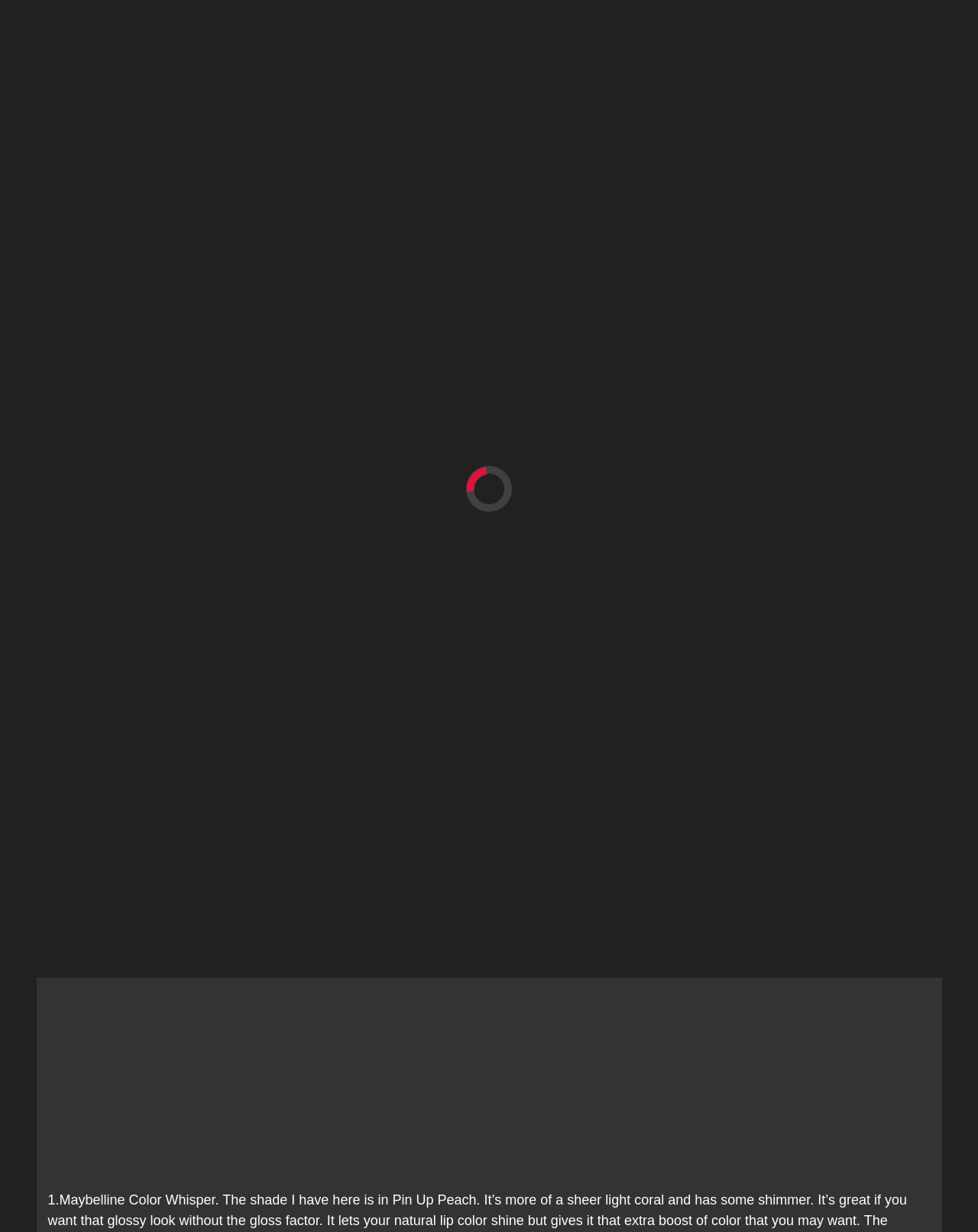Can you find the bounding box coordinates of the area I should click to execute the following instruction: "Follow the link to colorwhisper"?

[0.049, 0.774, 0.951, 0.96]